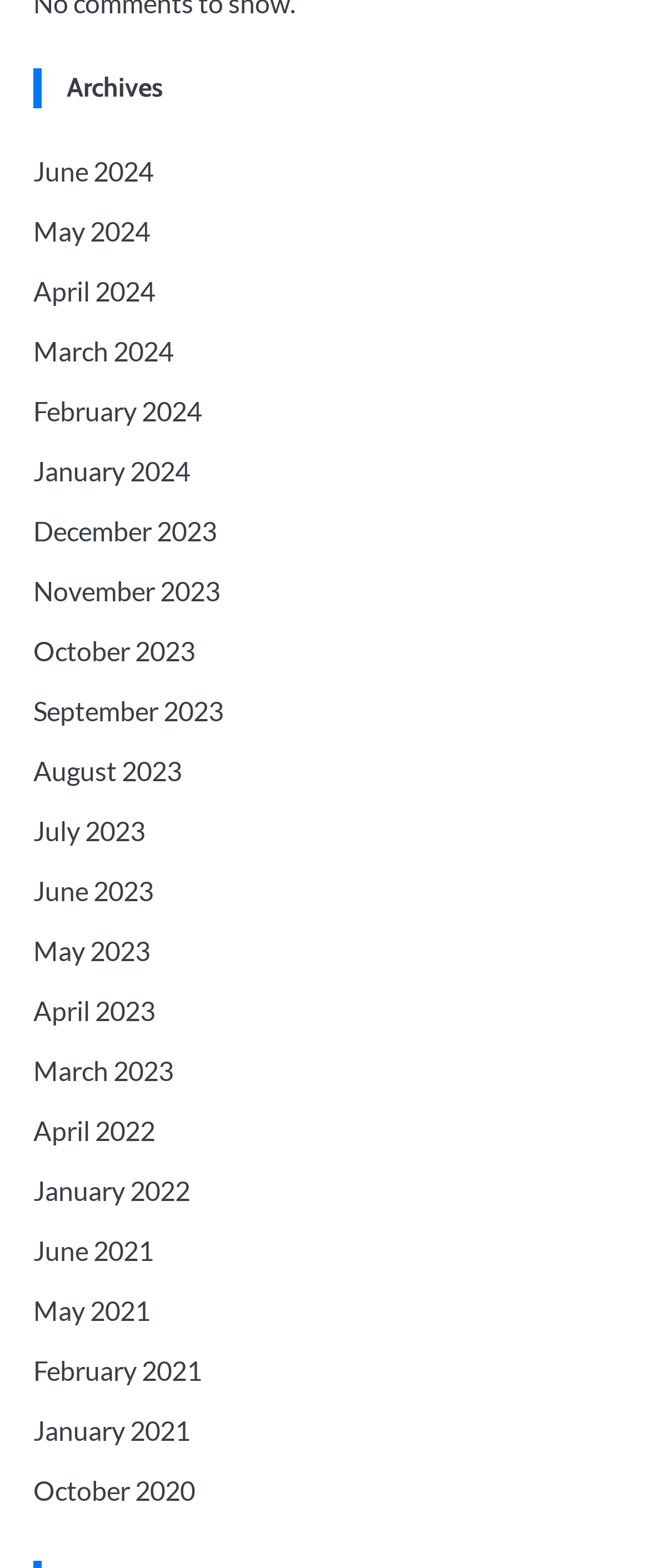Use a single word or phrase to respond to the question:
How many links are available on the archives page?

29